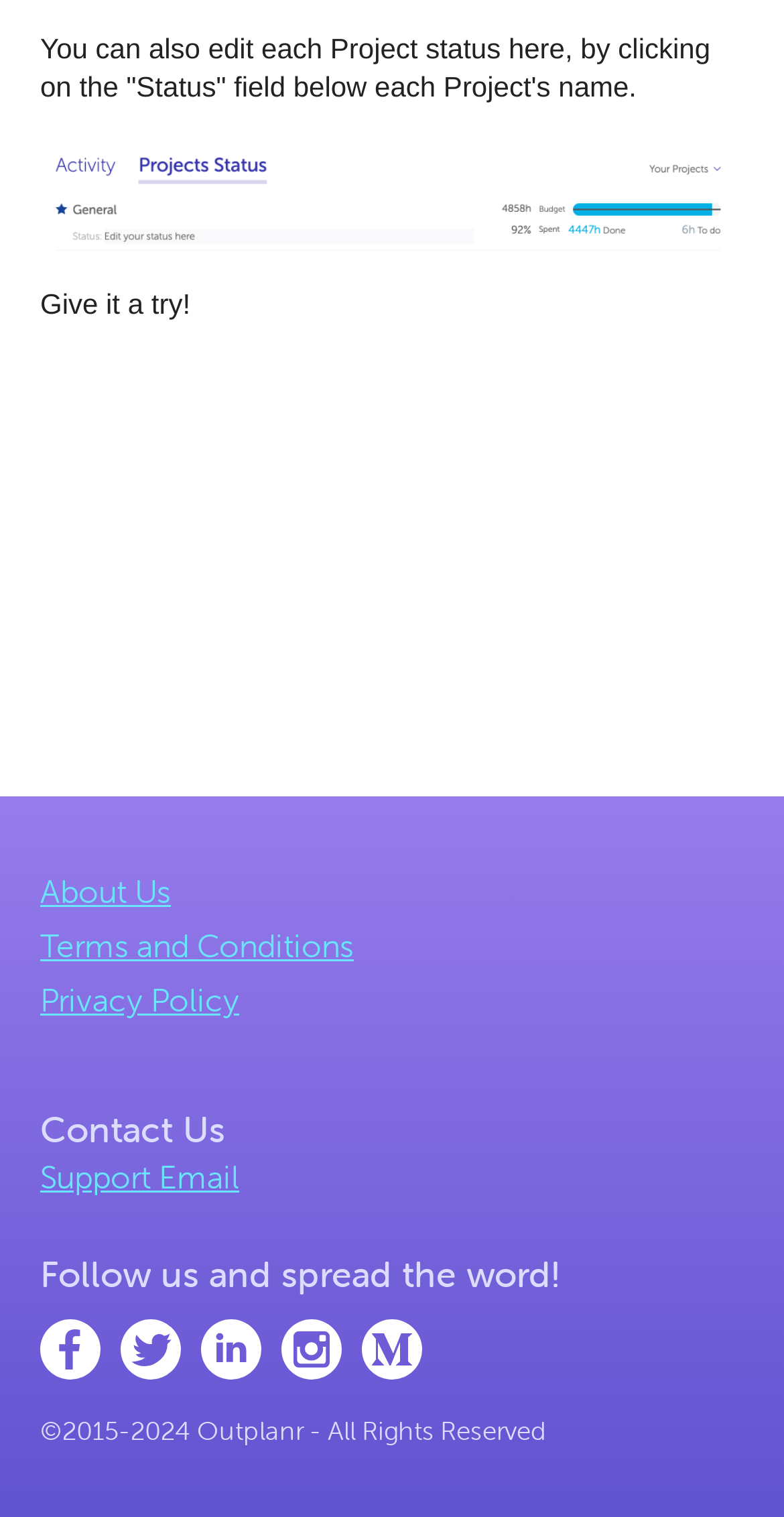Determine the bounding box coordinates of the clickable element to achieve the following action: 'Follow on Facebook'. Provide the coordinates as four float values between 0 and 1, formatted as [left, top, right, bottom].

[0.051, 0.87, 0.128, 0.91]